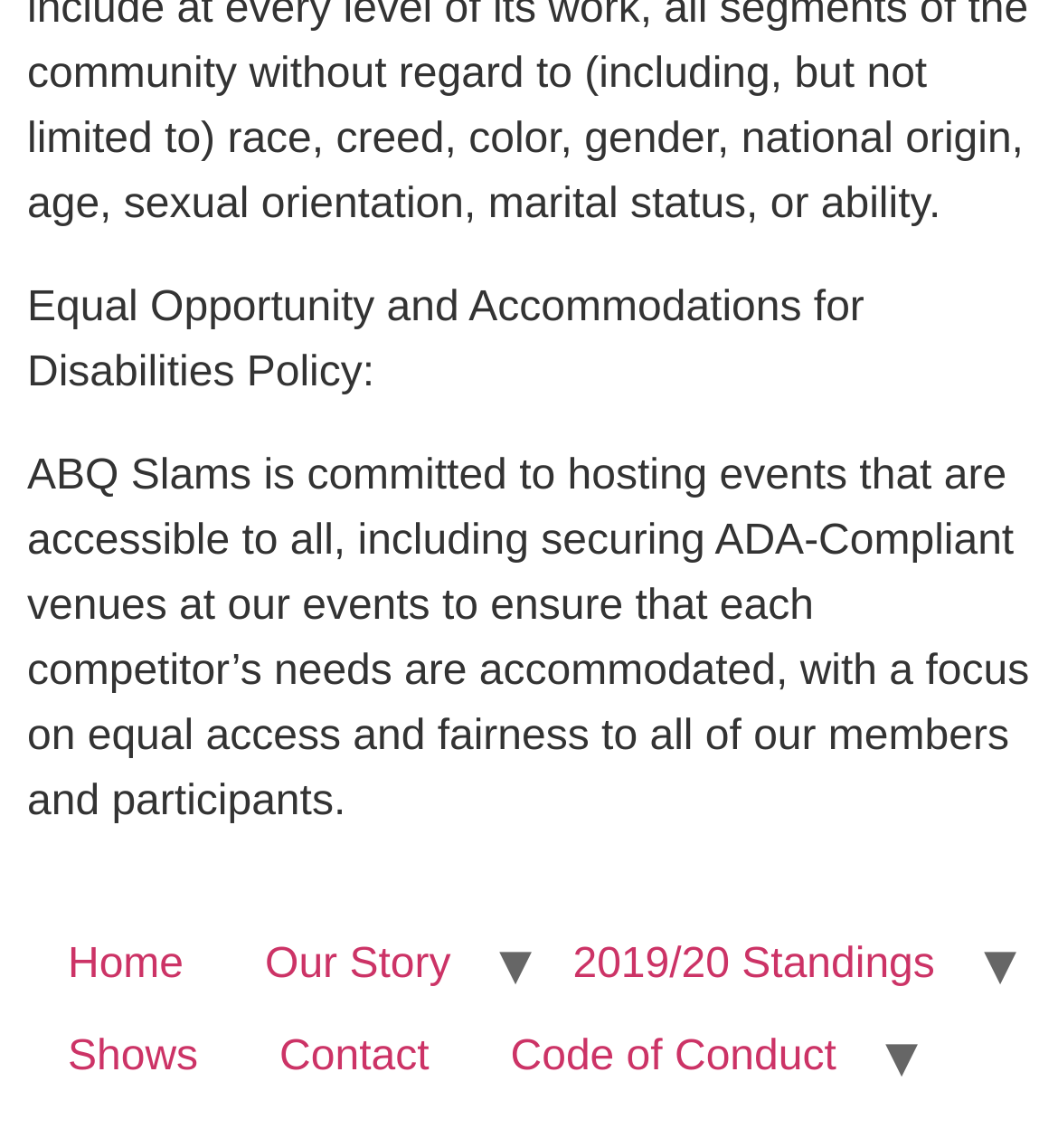Bounding box coordinates are specified in the format (top-left x, top-left y, bottom-right x, bottom-right y). All values are floating point numbers bounded between 0 and 1. Please provide the bounding box coordinate of the region this sentence describes: Code of Conduct

[0.444, 0.881, 0.829, 0.962]